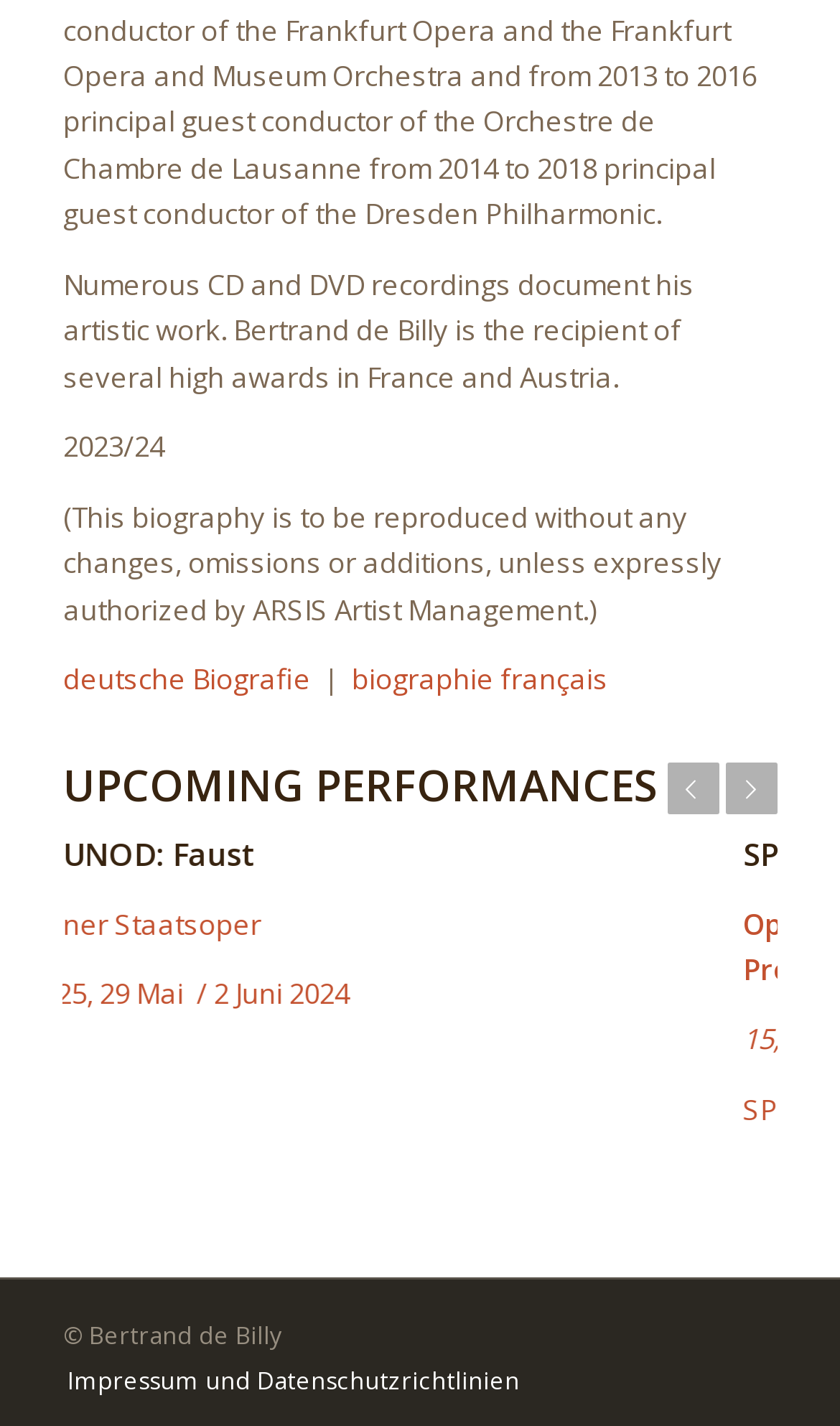Respond to the following question with a brief word or phrase:
What is the language of the biography?

French and German